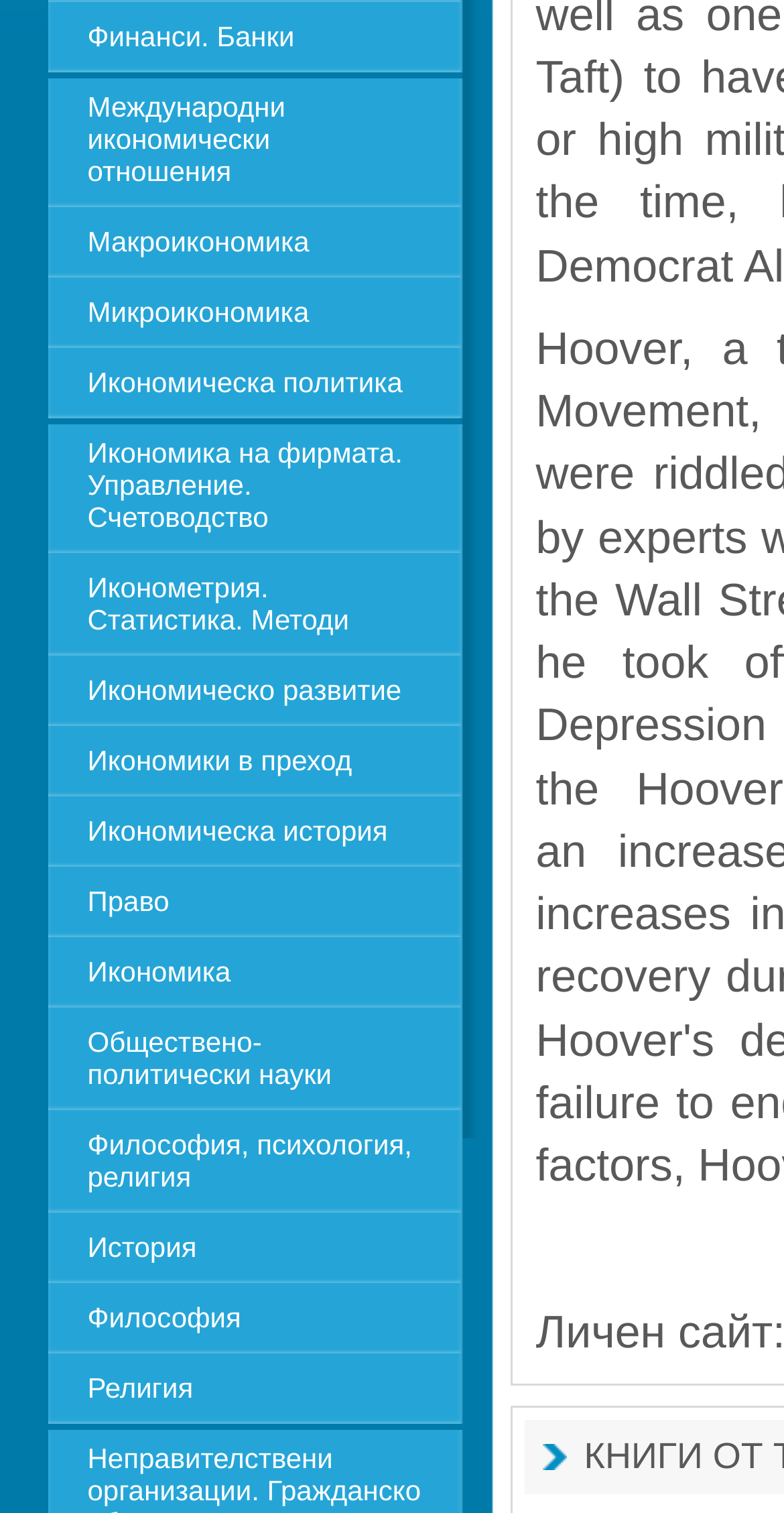Highlight the bounding box coordinates of the region I should click on to meet the following instruction: "Explore Иконометрия. Статистика. Методи".

[0.06, 0.367, 0.588, 0.431]